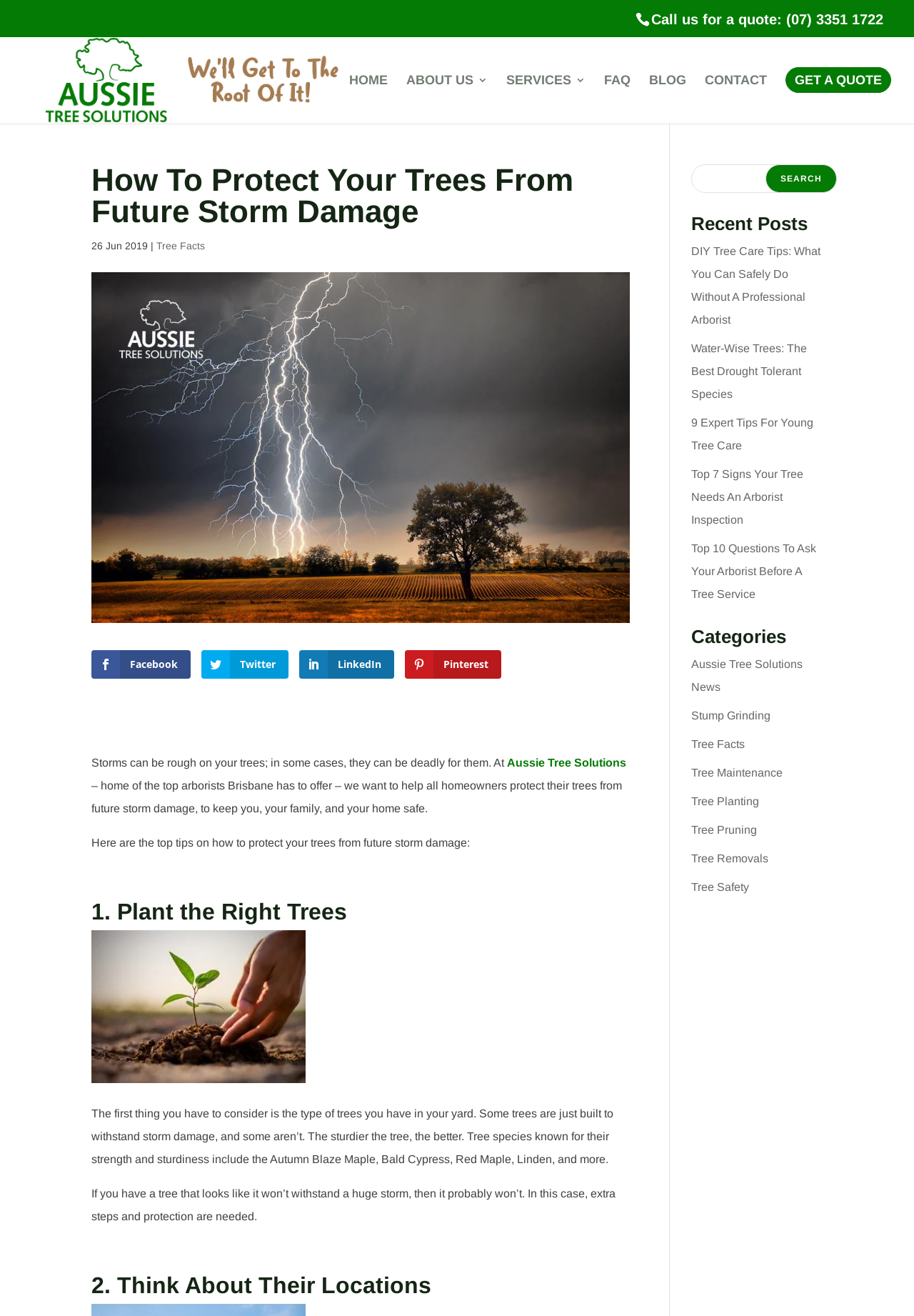Give a comprehensive overview of the webpage, including key elements.

This webpage is about tree care and protection, specifically focusing on how to prepare trees for winter storms. The page is divided into several sections, with a prominent heading "How To Protect Your Trees From Future Storm Damage" at the top.

At the top-right corner, there is a search bar with a search button. Below it, there are several links to different sections of the website, including "HOME", "ABOUT US", "SERVICES", "FAQ", "BLOG", "CONTACT", and "GET A QUOTE".

On the left side of the page, there is a section with the company's logo, "Aussie Tree Solutions", and a call-to-action button "Call us for a quote". Below it, there are social media links to Facebook, Twitter, LinkedIn, and Pinterest.

The main content of the page is divided into several sections, each with a heading and a brief description. The first section is an introduction to the importance of protecting trees from storm damage. The second section provides tips on how to protect trees, including planting the right trees, thinking about their locations, and more.

There are several images throughout the page, including a large image at the top and smaller images accompanying each section. The images appear to be related to tree care and protection.

At the bottom of the page, there are several links to recent posts, including "DIY Tree Care Tips", "Water-Wise Trees", and "Top 7 Signs Your Tree Needs An Arborist Inspection". There are also links to different categories, such as "Aussie Tree Solutions News", "Stump Grinding", and "Tree Safety".

Overall, the webpage is well-organized and easy to navigate, with clear headings and concise descriptions. The content is focused on providing helpful tips and information on tree care and protection, with a clear call-to-action to contact the company for a quote.